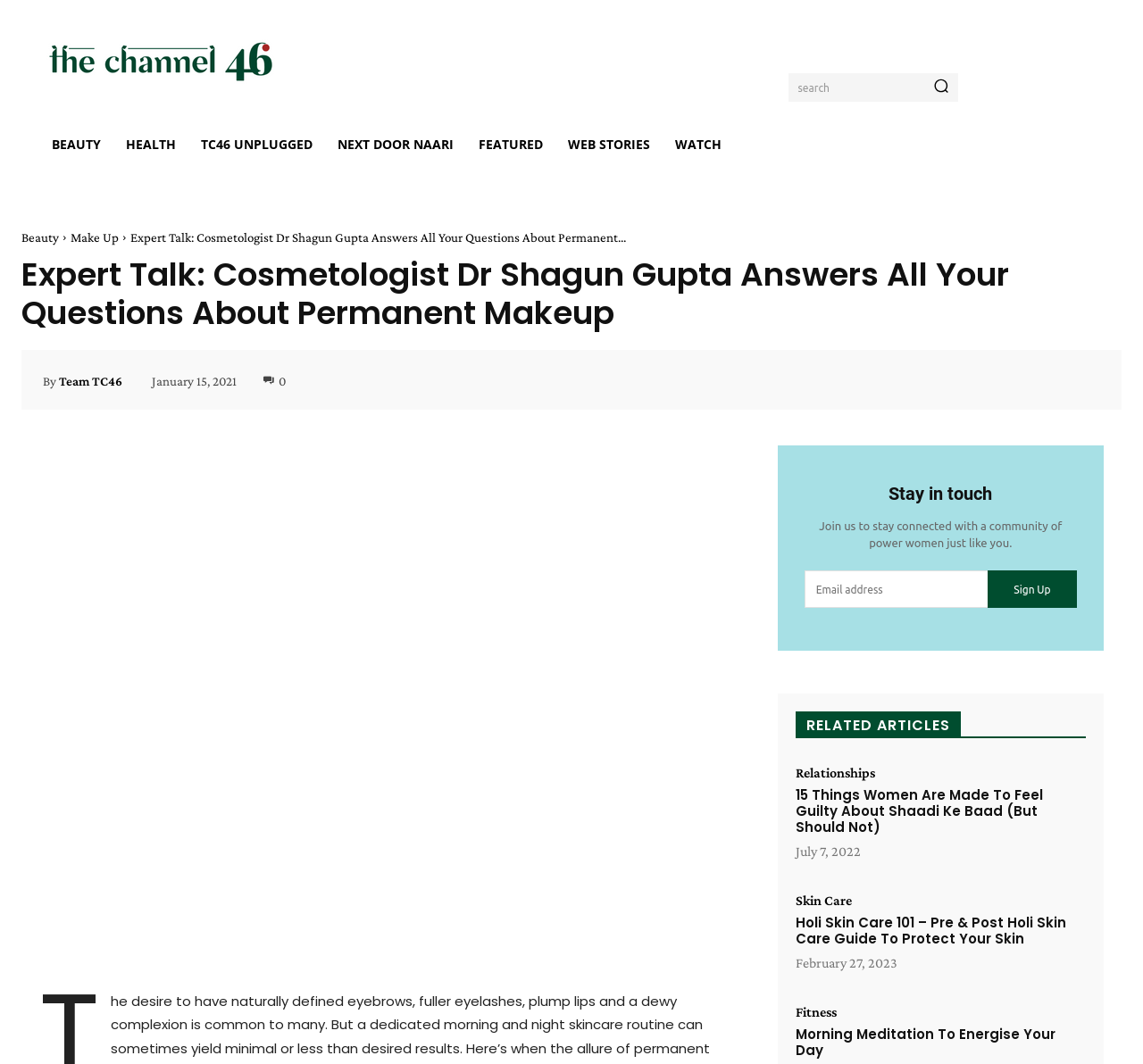Using the provided element description, identify the bounding box coordinates as (top-left x, top-left y, bottom-right x, bottom-right y). Ensure all values are between 0 and 1. Description: parent_node: search name="s" placeholder=""

[0.69, 0.069, 0.809, 0.096]